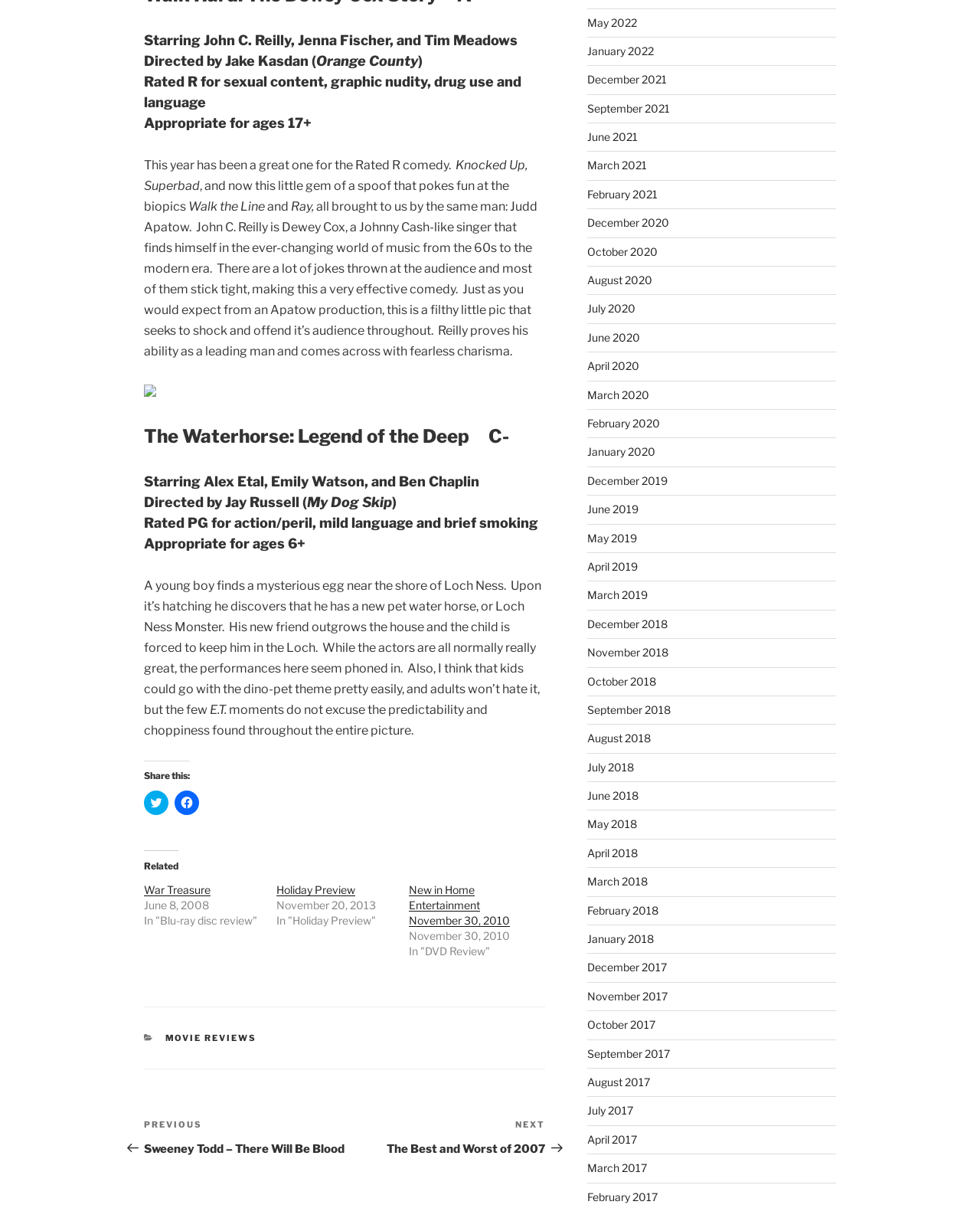Respond to the question below with a single word or phrase:
What is the name of the director of The Waterhorse: Legend of the Deep?

Jay Russell